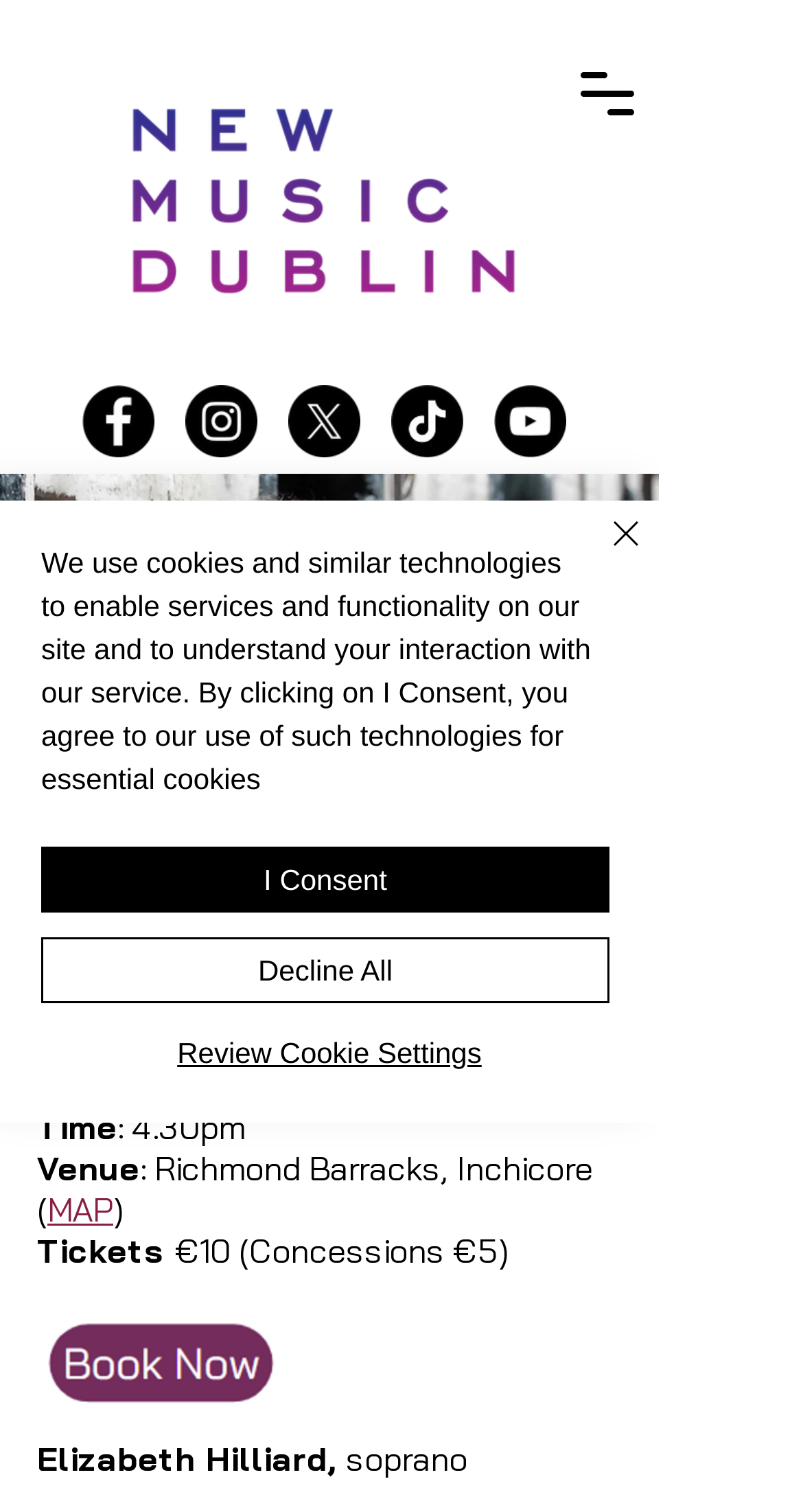By analyzing the image, answer the following question with a detailed response: What is the time of the event?

I found the answer by looking at the 'Time' section on the webpage, which is located below the 'Date' section. The 'Time' section has a label 'Time' and a value '4.30pm'.